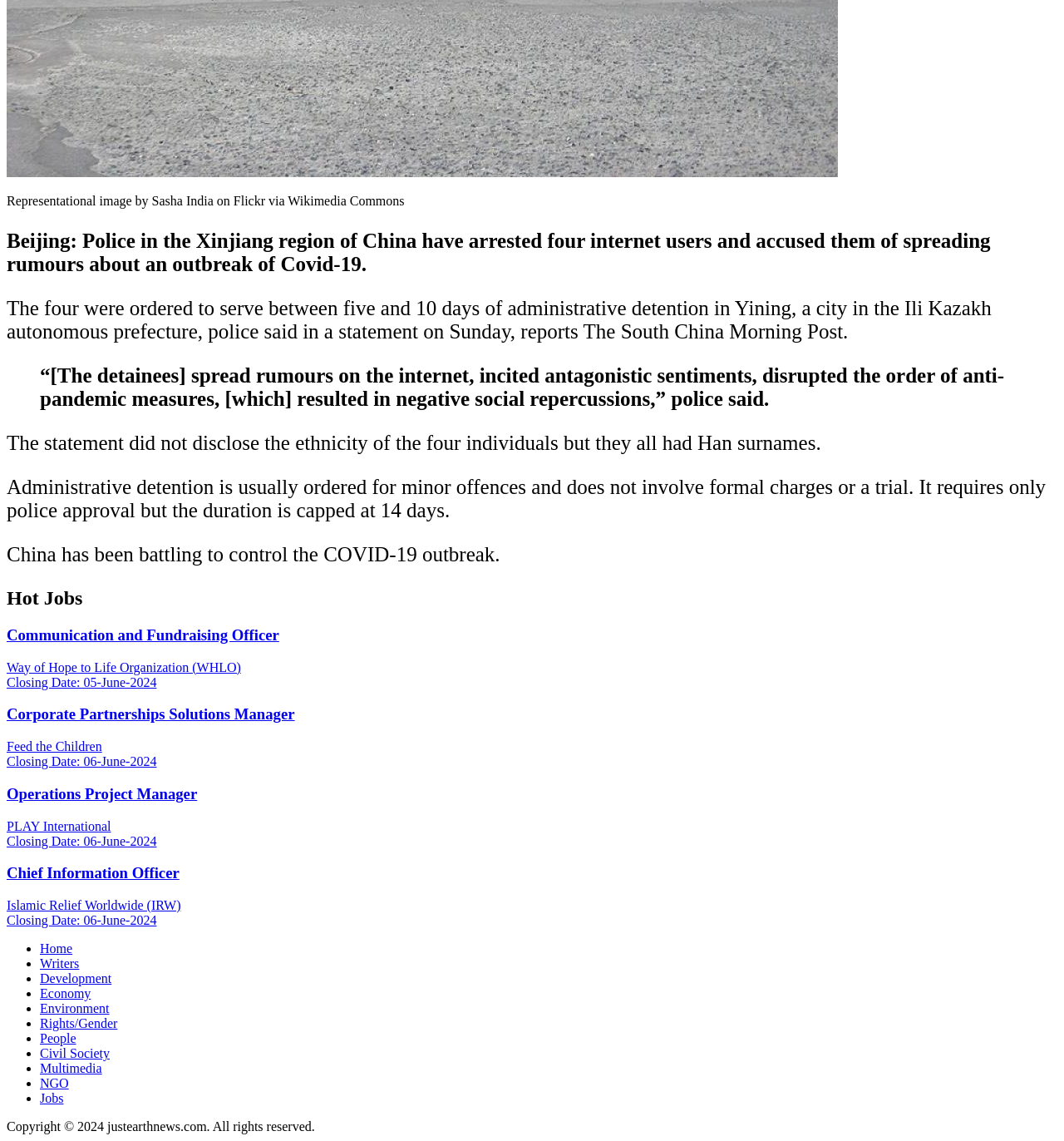Pinpoint the bounding box coordinates of the clickable area necessary to execute the following instruction: "Click on the 'Jobs' link". The coordinates should be given as four float numbers between 0 and 1, namely [left, top, right, bottom].

[0.038, 0.956, 0.06, 0.969]